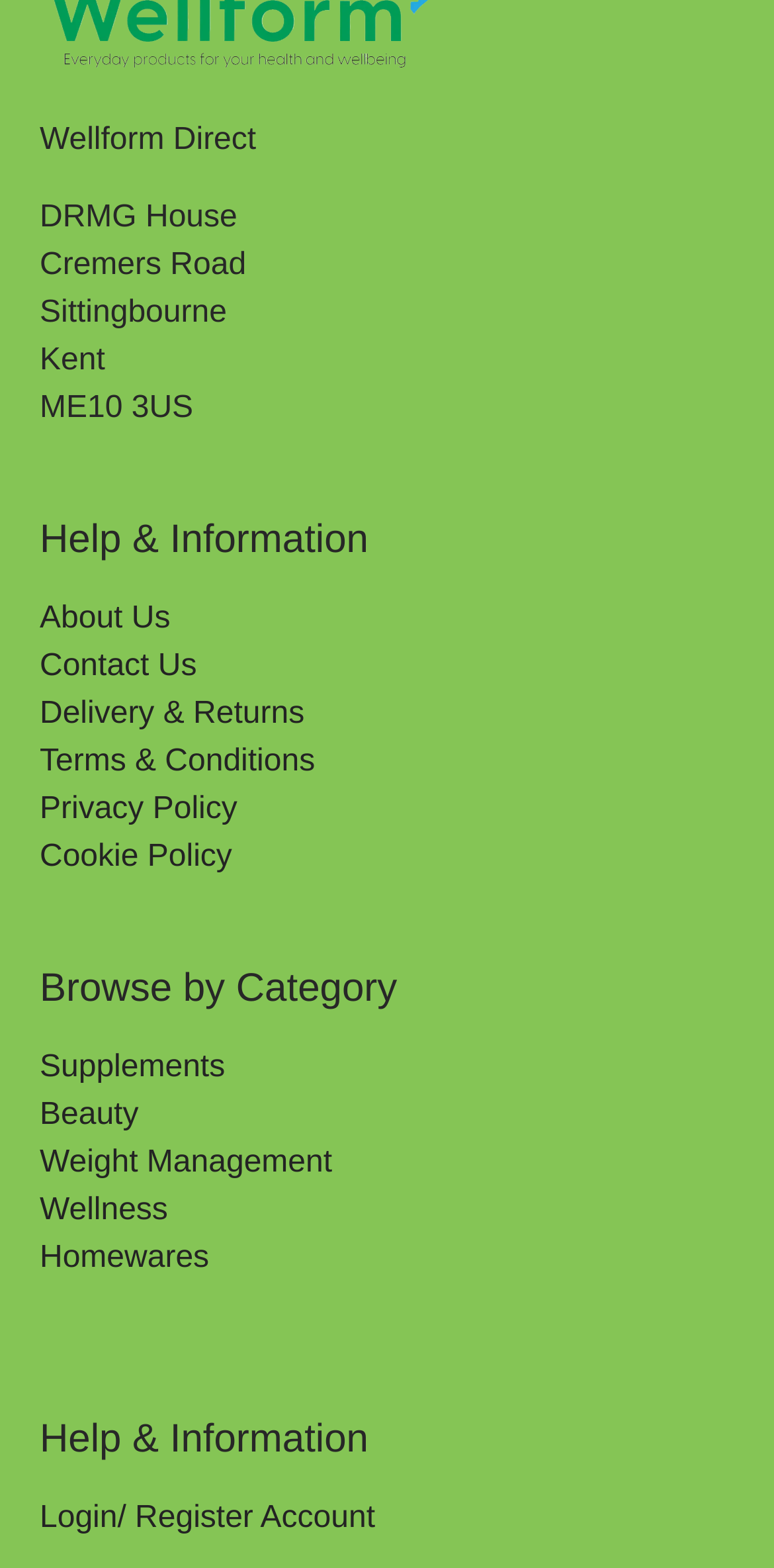Find the bounding box of the element with the following description: "parent_node: 344". The coordinates must be four float numbers between 0 and 1, formatted as [left, top, right, bottom].

None